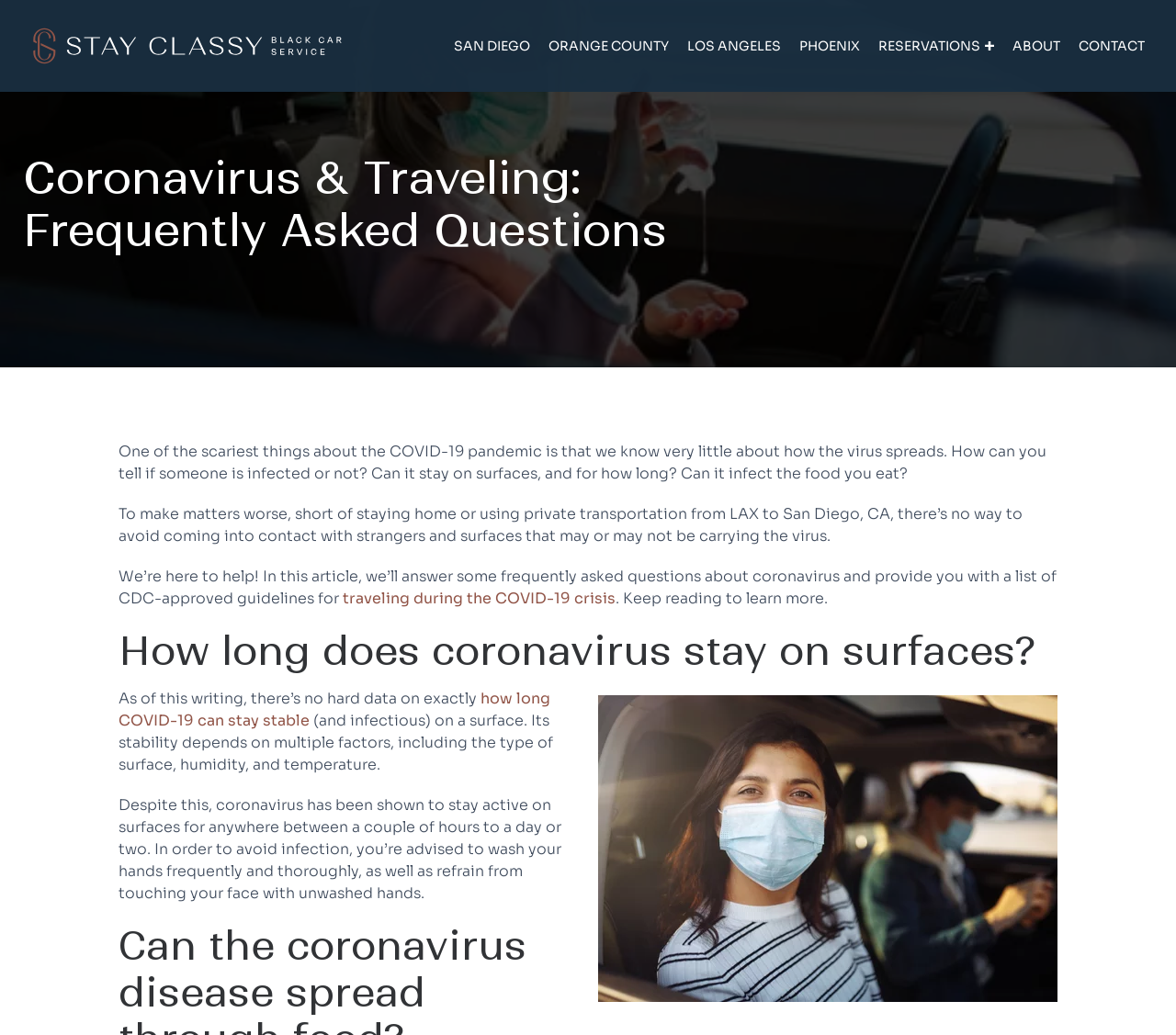Determine the heading of the webpage and extract its text content.

Coronavirus & Traveling: Frequently Asked Questions